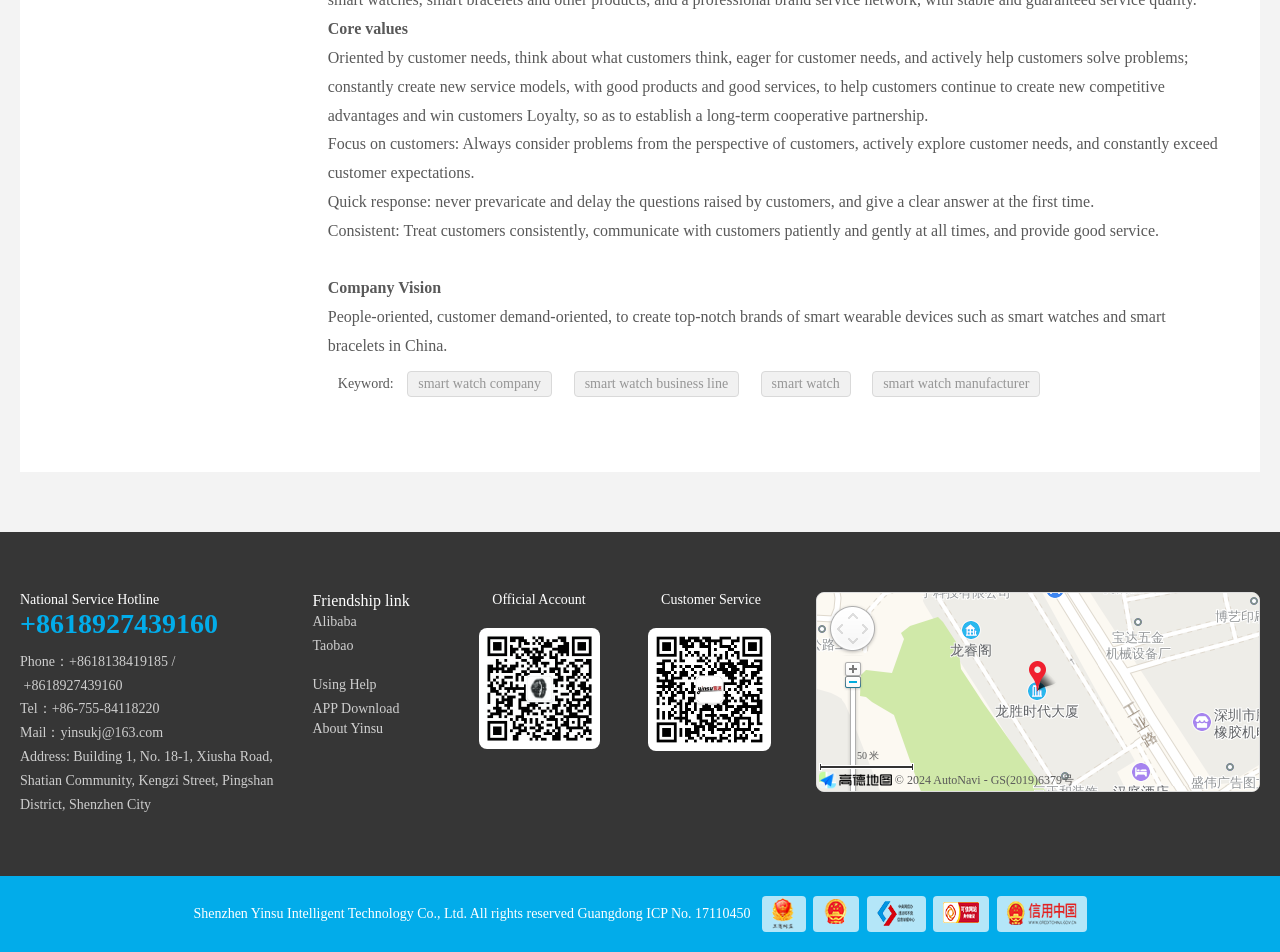Find the bounding box coordinates for the UI element whose description is: "alt="底部版权"". The coordinates should be four float numbers between 0 and 1, in the format [left, top, right, bottom].

[0.635, 0.952, 0.671, 0.968]